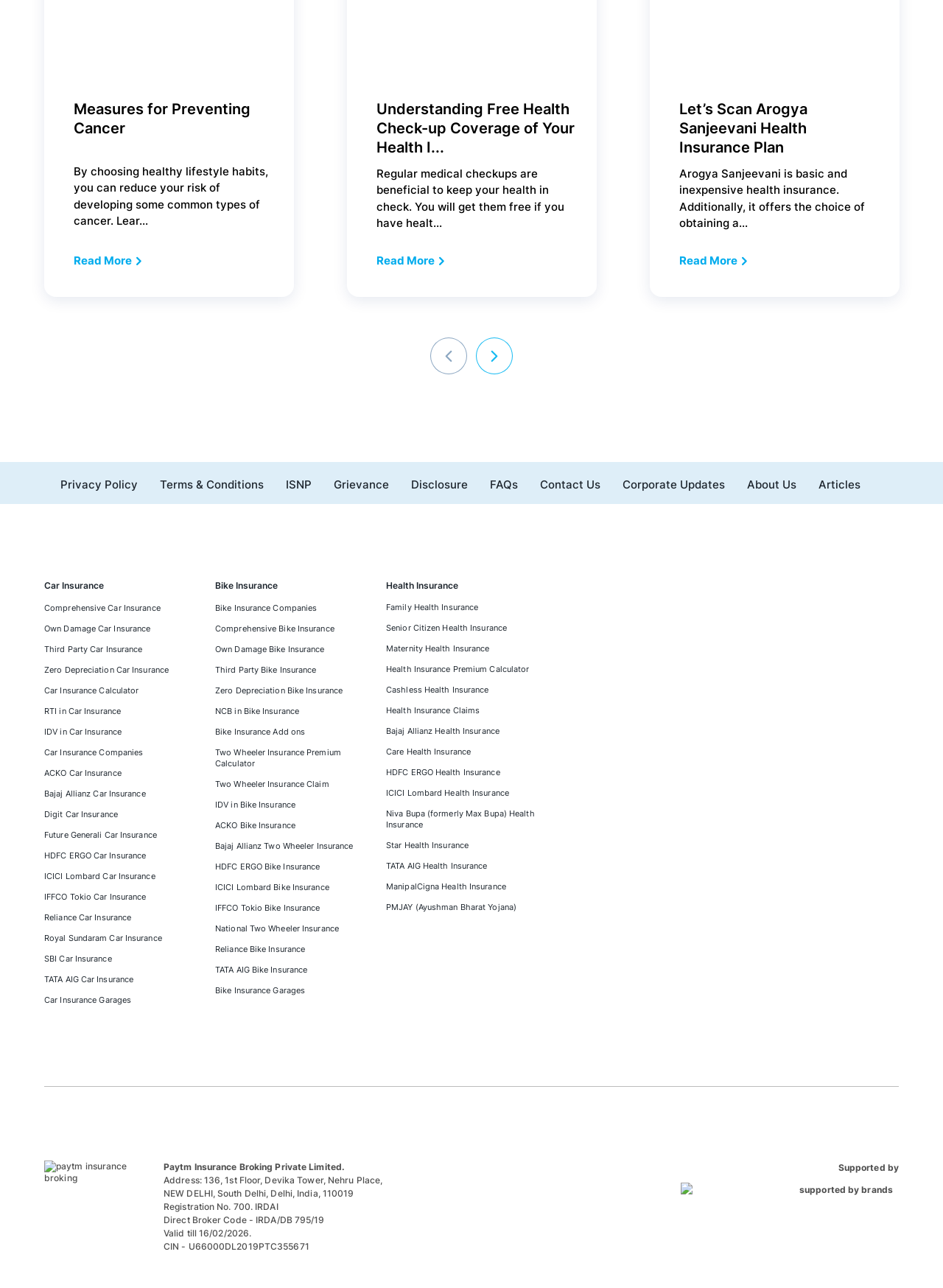Provide your answer to the question using just one word or phrase: What is the main topic of the webpage?

Insurance